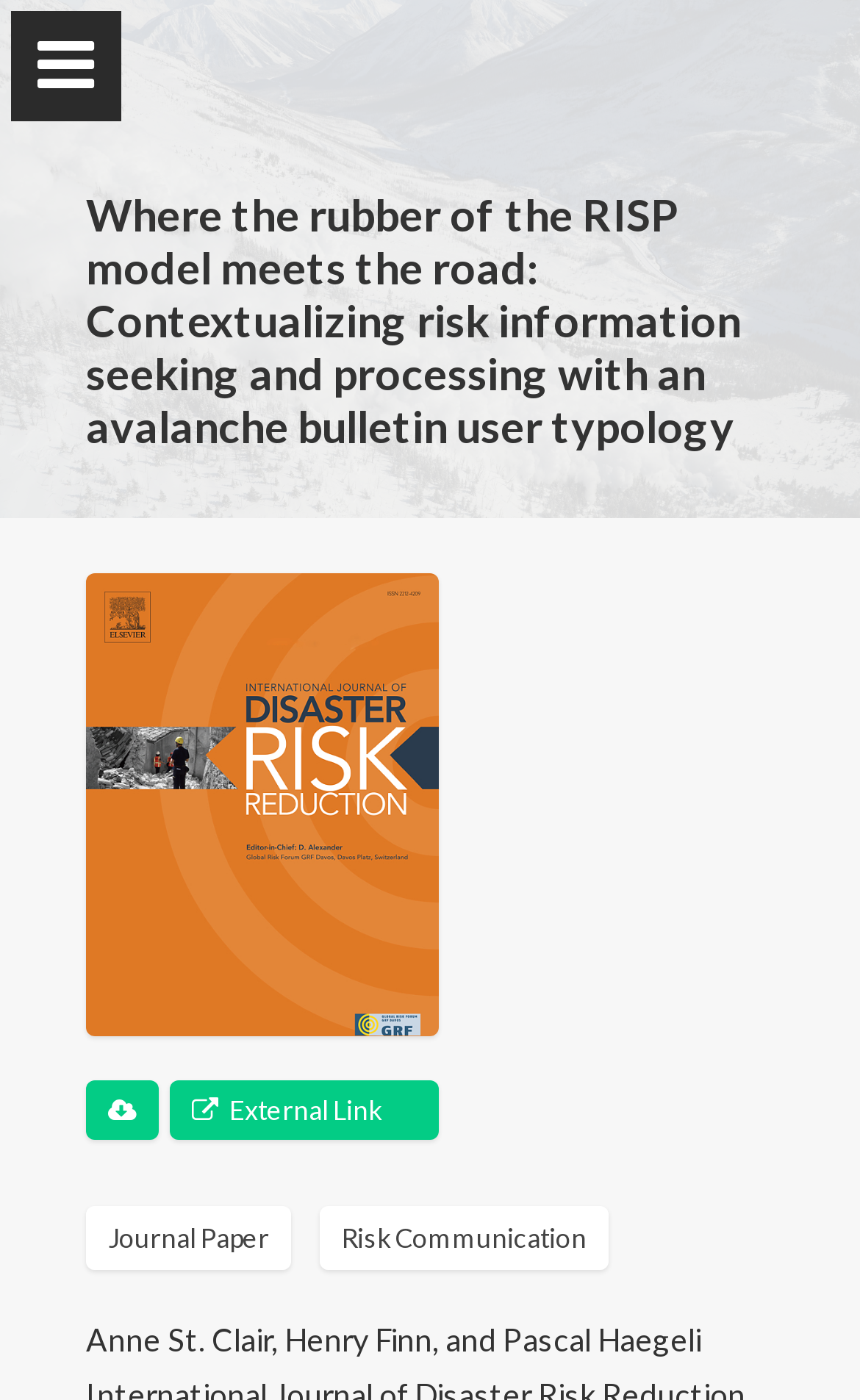Illustrate the webpage's structure and main components comprehensively.

The webpage is about the SFU Avalanche Research Program, specifically a research paper titled "Where the rubber of the RISP model meets the road: Contextualizing risk information seeking and processing with an avalanche bulletin user typology". 

At the top left corner, there is a small icon and a link to "SARP" with an accompanying image. Below this, there are two headings, "SARP" and "AvalancheResearch.ca", spanning the entire width of the page. 

On the top right corner, there is a navigation menu with links to "About", "Research Areas", "Resources", "Student Opportunities", and "Contact". 

The main content of the page is a research paper, with a heading that matches the title of the webpage. Below the heading, there are several links, including an external link, a link to a journal paper, and a link to "Risk Communication". 

At the bottom of the page, there is a small icon and a link to an unknown destination. The authors of the research paper, "Anne St. Clair, Henry Finn, and Pascal Haegeli", are credited at the very bottom of the page.